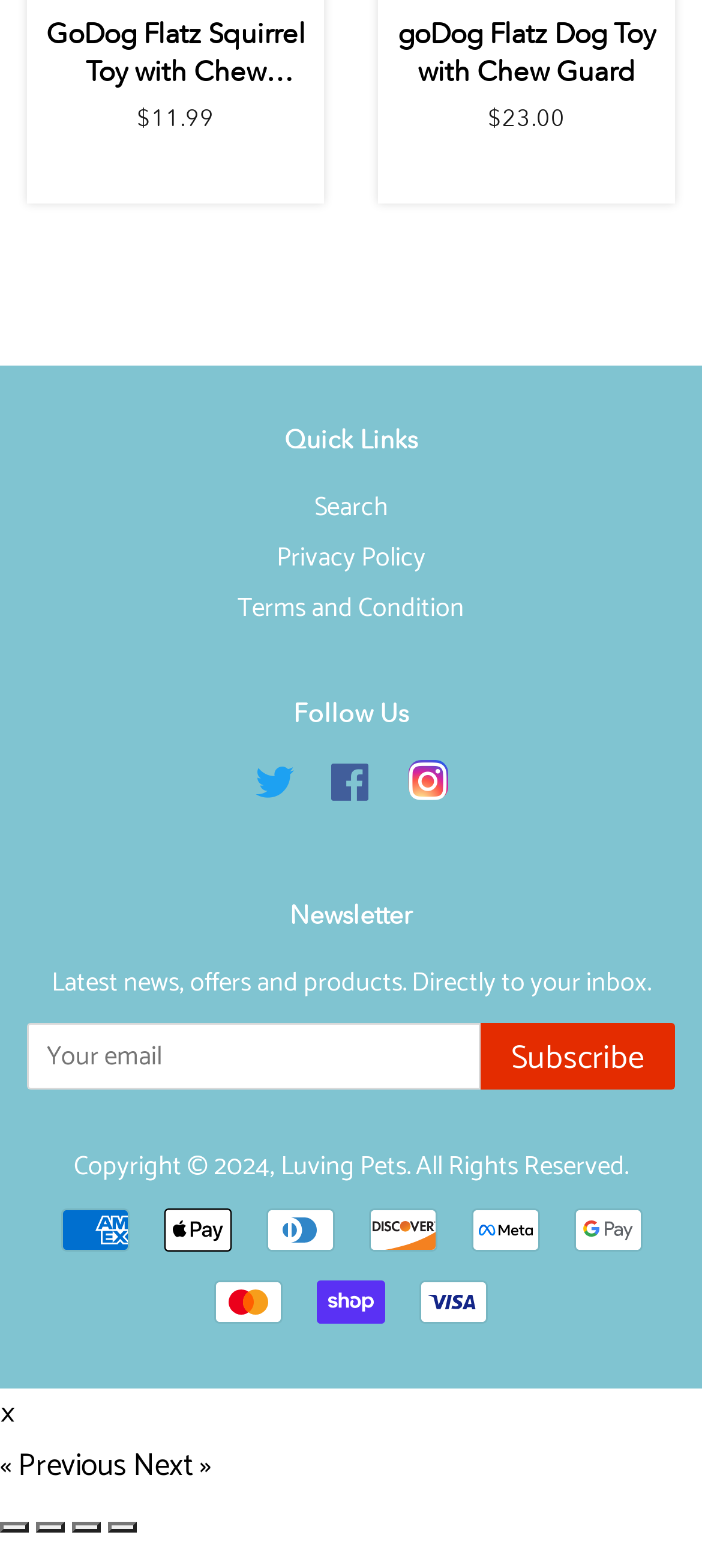Please mark the bounding box coordinates of the area that should be clicked to carry out the instruction: "Check payment options".

[0.5, 0.771, 0.659, 0.836]